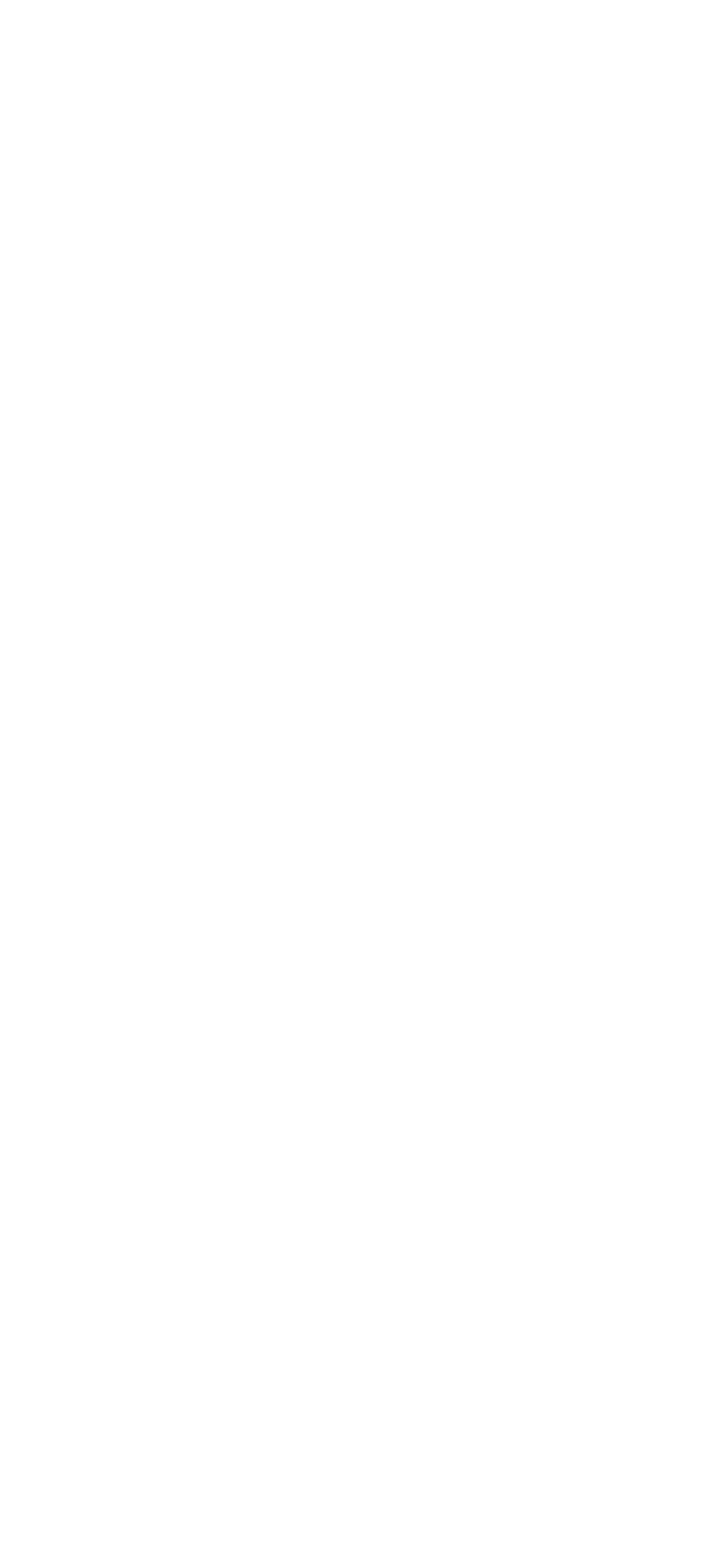Please identify the bounding box coordinates of the region to click in order to complete the task: "Click on 'The Trellis and the Vine – English paperback, e-book'". The coordinates must be four float numbers between 0 and 1, specified as [left, top, right, bottom].

[0.113, 0.029, 0.88, 0.107]